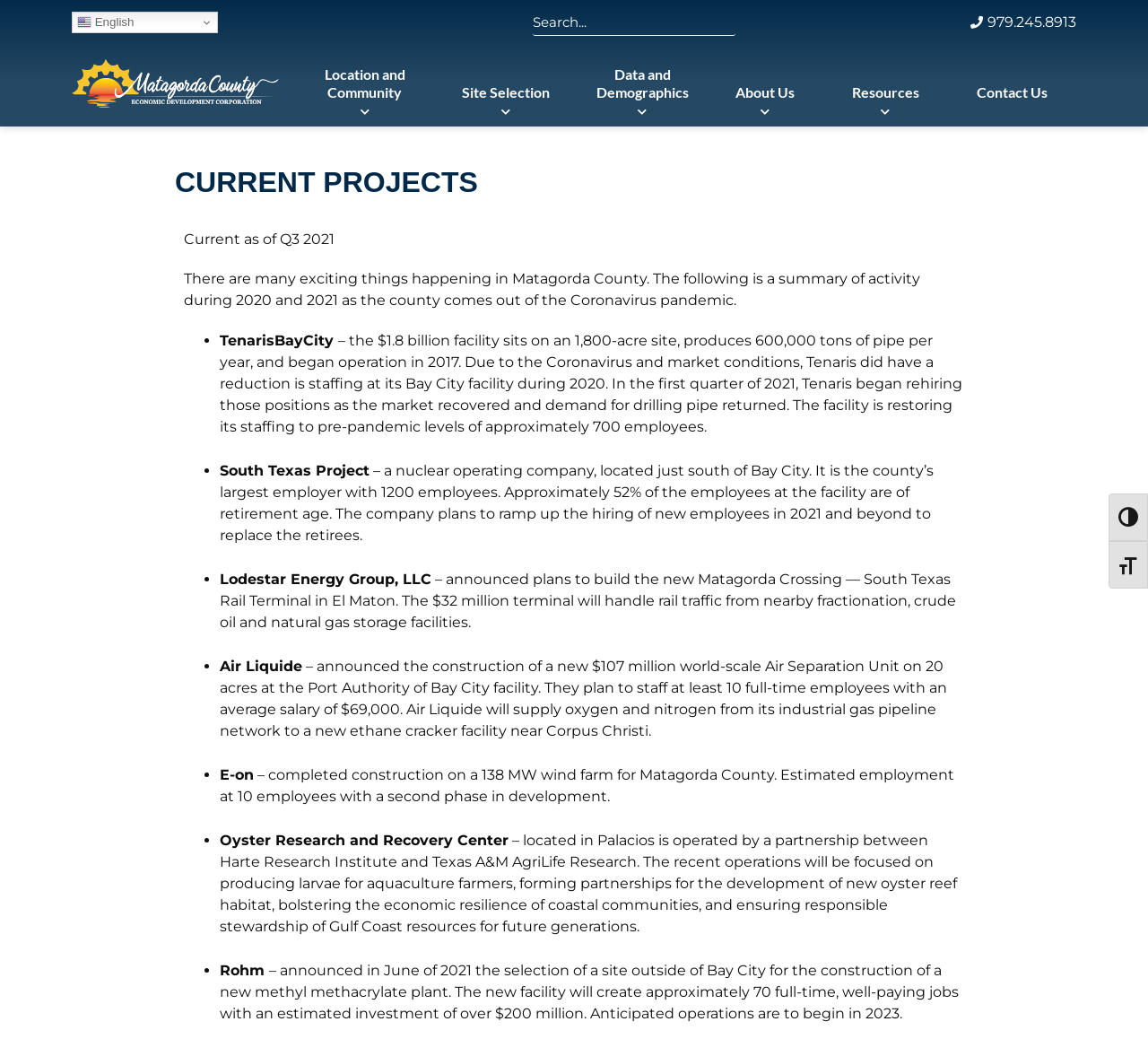What is the name of the research center located in Palacios?
Kindly answer the question with as much detail as you can.

I found the name of the research center by looking at the text following the list marker '•' which mentions the center's location in Palacios.